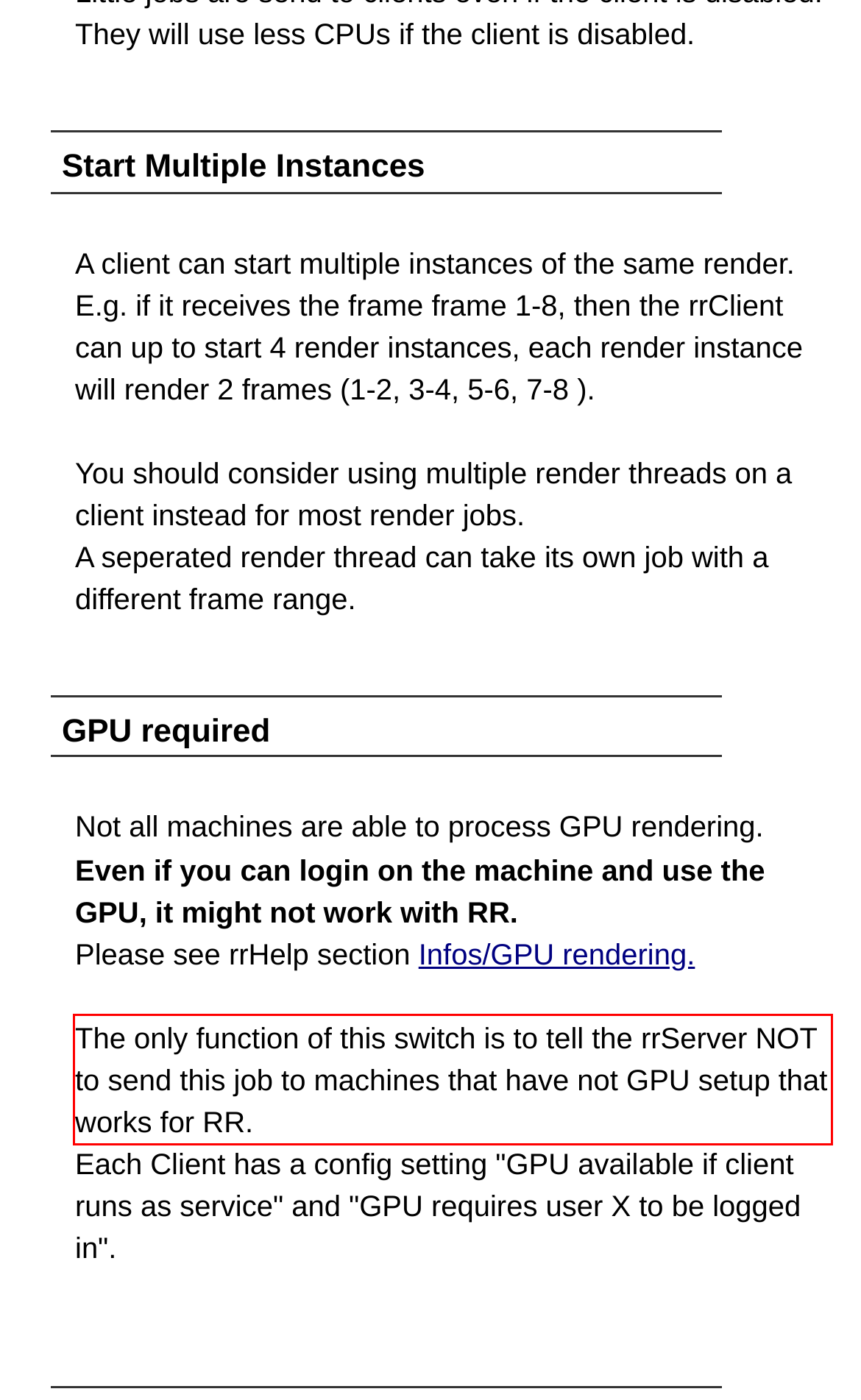Identify and extract the text within the red rectangle in the screenshot of the webpage.

The only function of this switch is to tell the rrServer NOT to send this job to machines that have not GPU setup that works for RR.